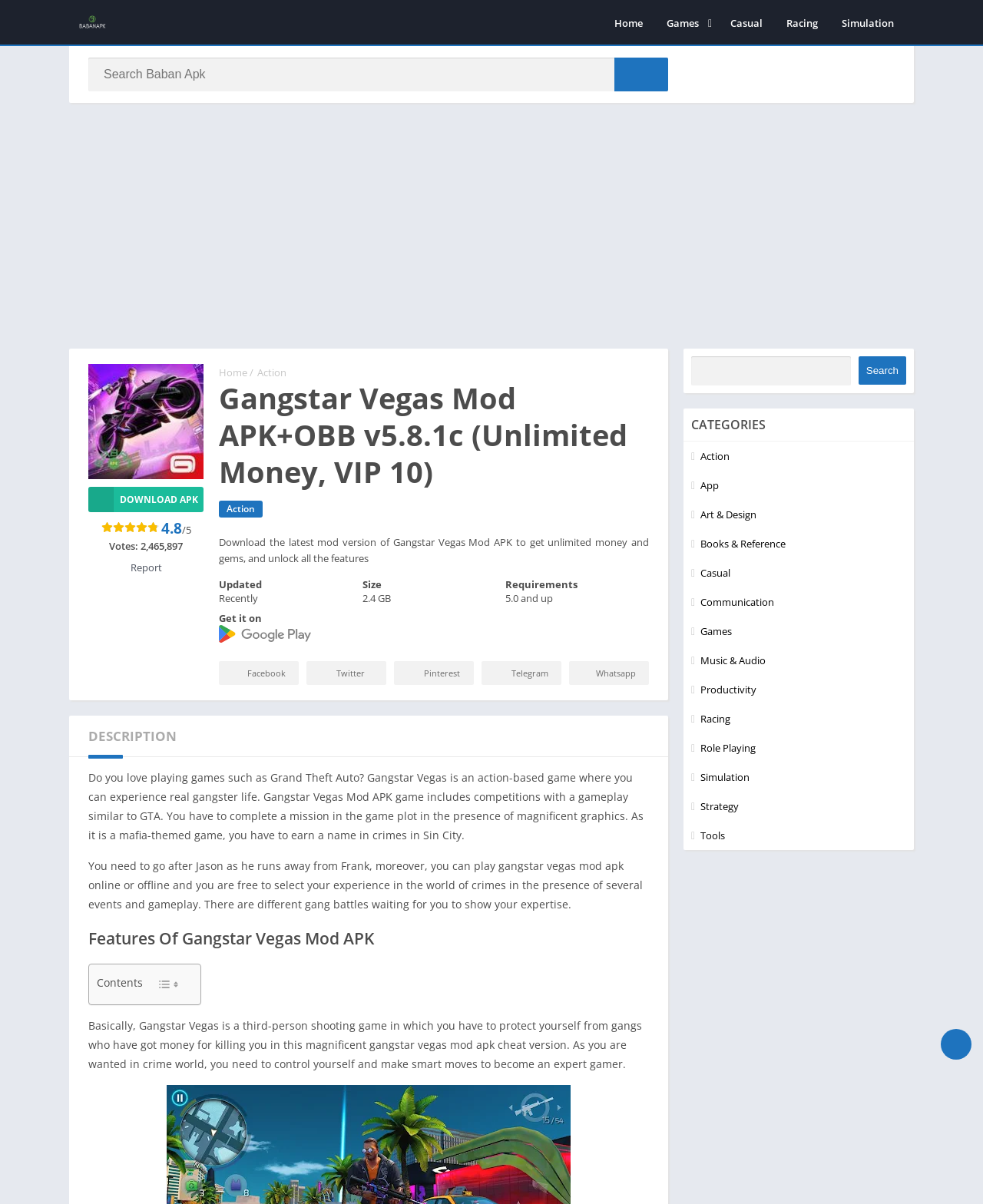Please find the bounding box coordinates of the clickable region needed to complete the following instruction: "Visit Google Play". The bounding box coordinates must consist of four float numbers between 0 and 1, i.e., [left, top, right, bottom].

[0.223, 0.525, 0.316, 0.536]